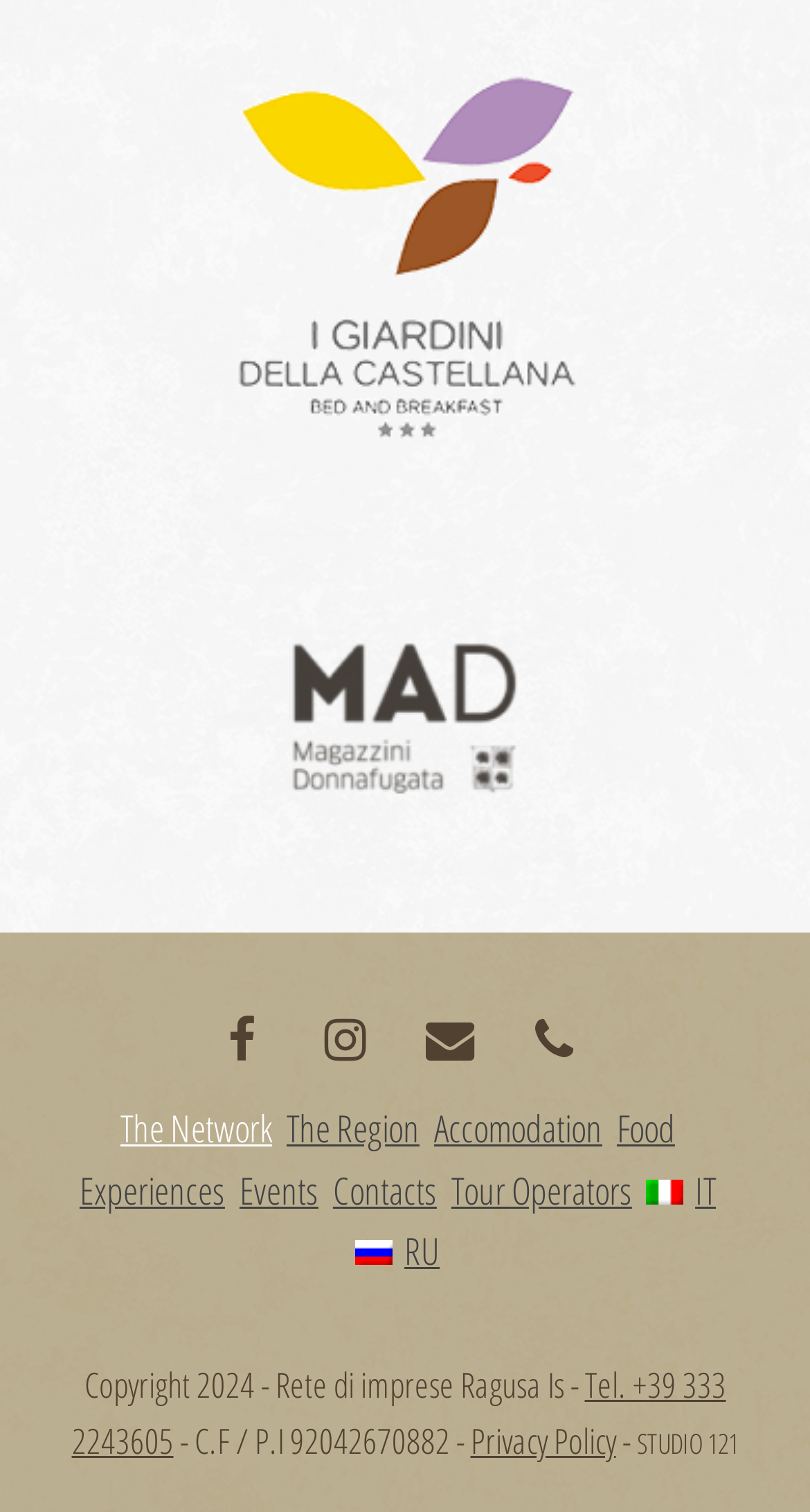Please provide a detailed answer to the question below based on the screenshot: 
What is the copyright year?

I looked at the static text 'Copyright 2024 - Rete di imprese Ragusa Is -' and found the copyright year.